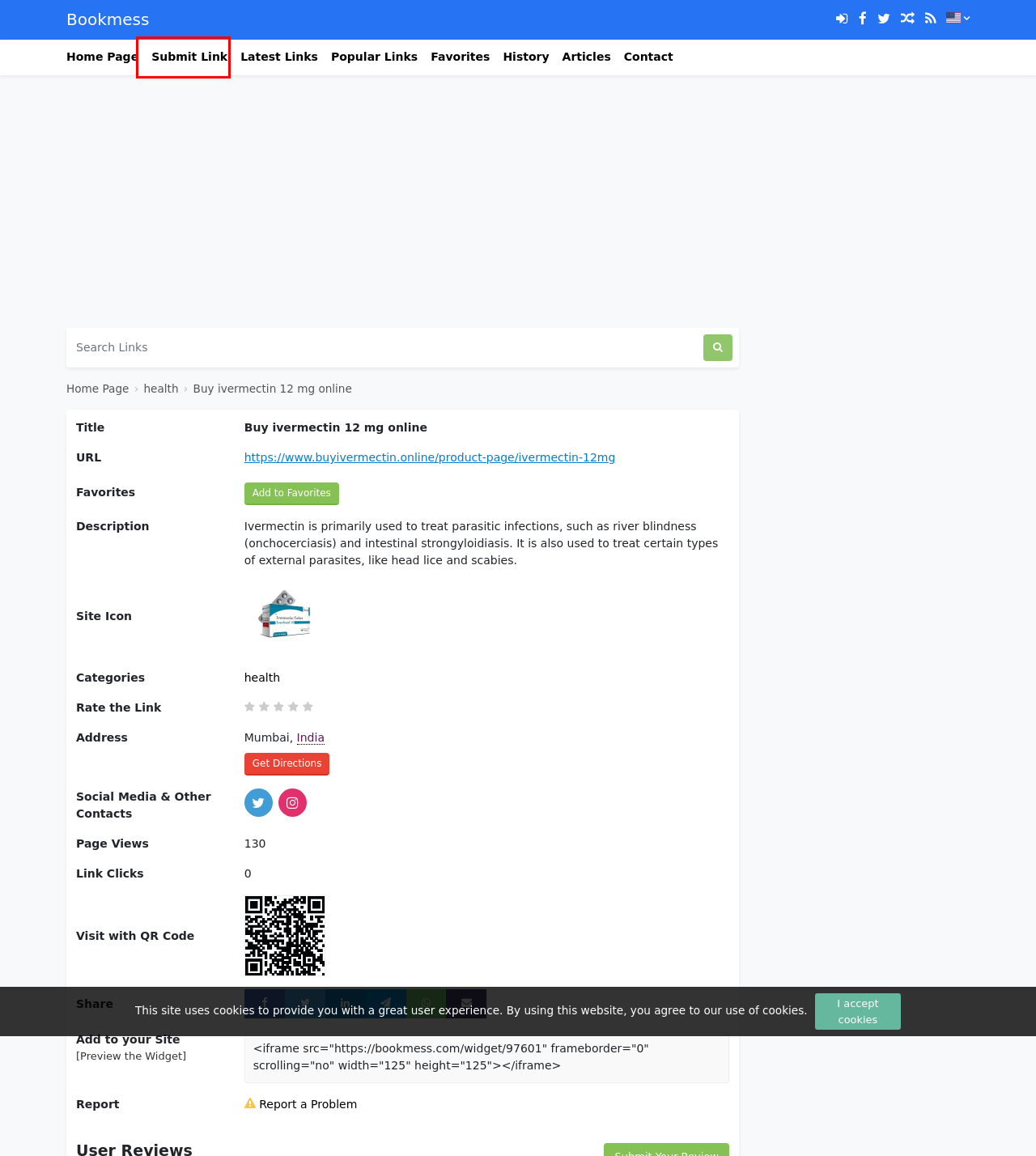You have a screenshot of a webpage with a red rectangle bounding box. Identify the best webpage description that corresponds to the new webpage after clicking the element within the red bounding box. Here are the candidates:
A. Member Login › Bookmess
B. search the web link information
C. Popular Links › Bookmess
D. India
E. Contact › Bookmess
F. Buy ivermectin 12 mg online › Bookmess
G. Latest Links › Bookmess
H. Articles › Bookmess

A